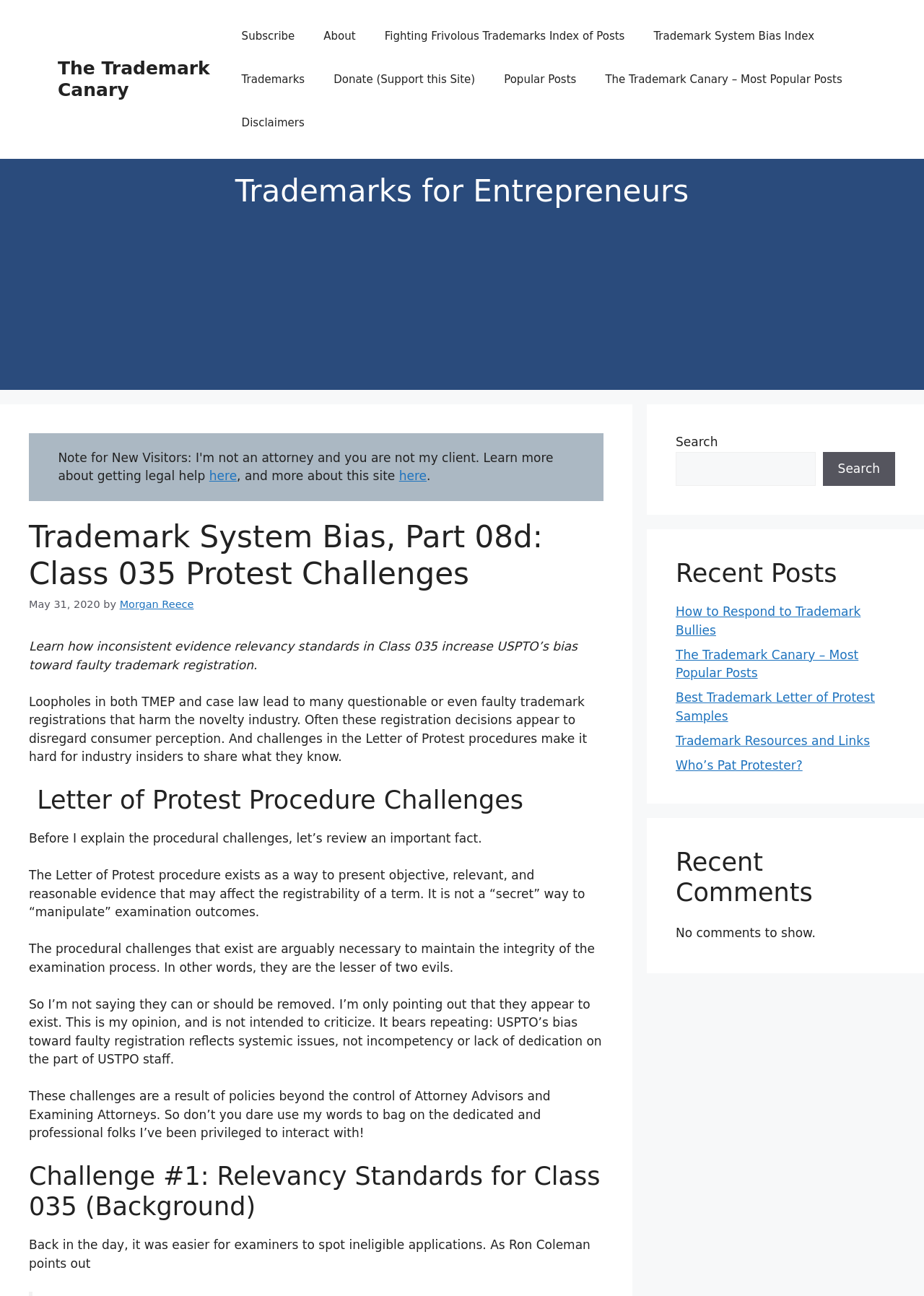Please identify the coordinates of the bounding box that should be clicked to fulfill this instruction: "Read the 'Trademark System Bias, Part 08d: Class 035 Protest Challenges' article".

[0.031, 0.401, 0.653, 0.457]